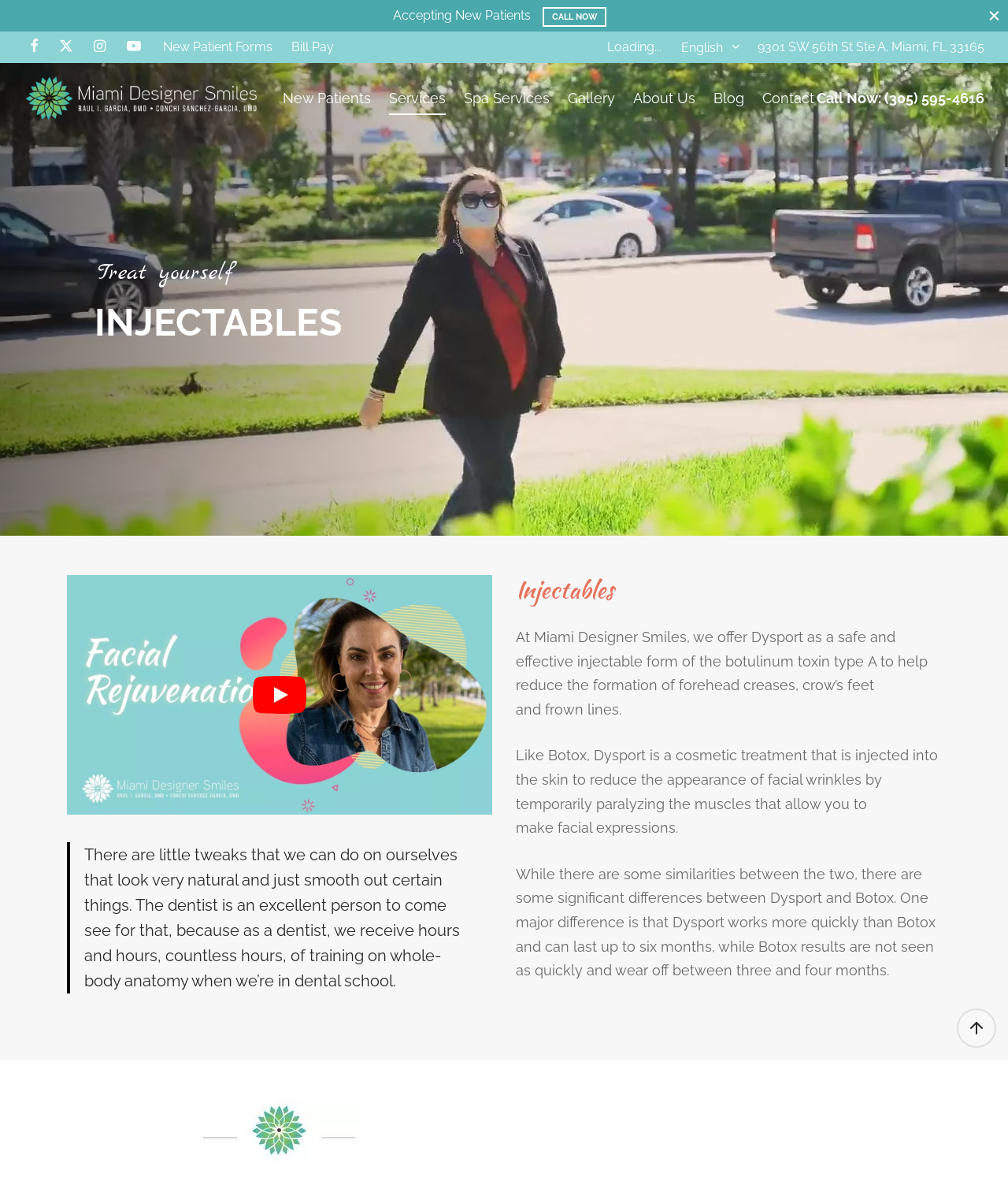Please determine the bounding box coordinates of the element's region to click for the following instruction: "Scroll to top".

[0.949, 0.846, 0.988, 0.879]